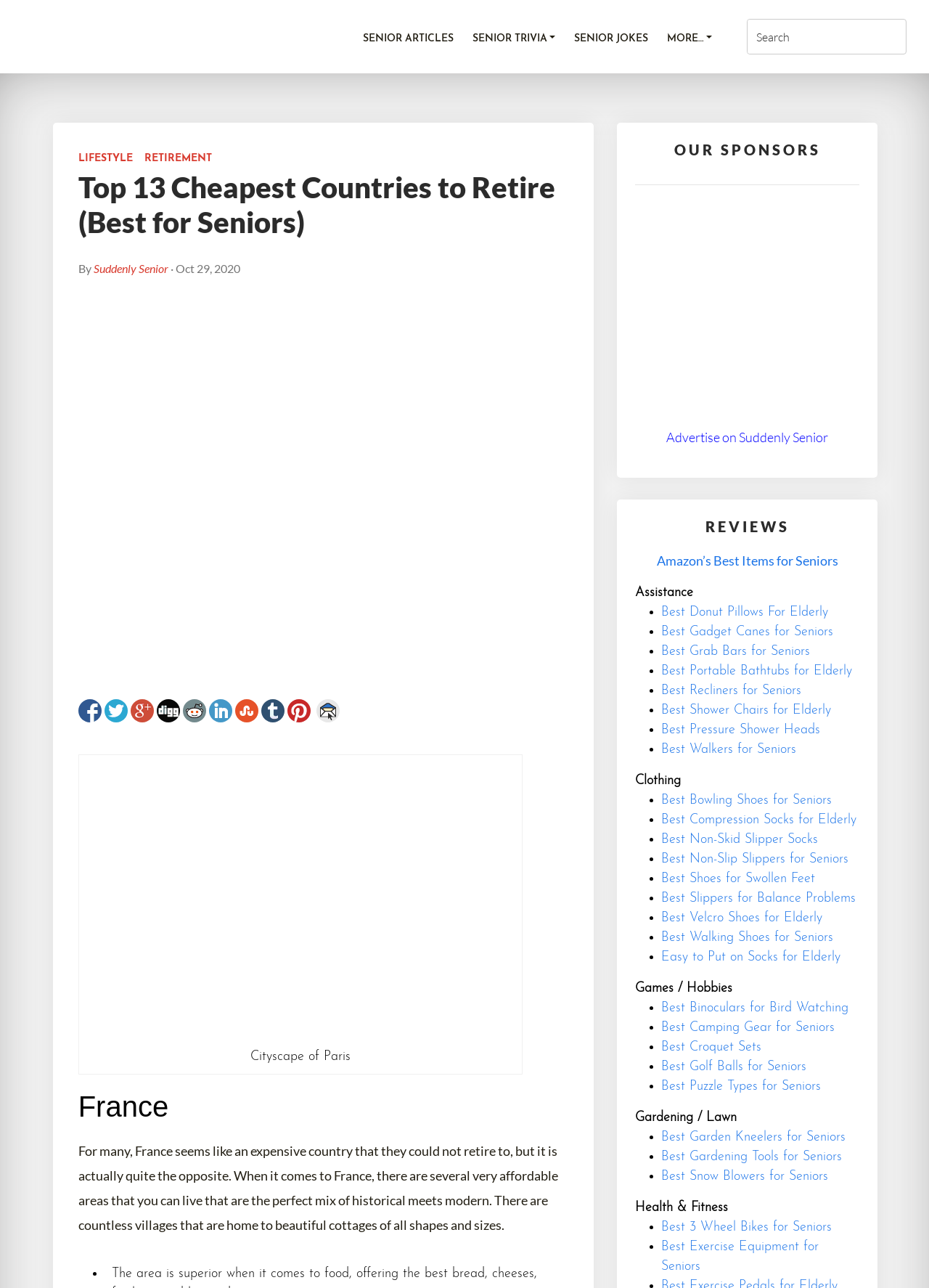Find the bounding box coordinates for the area you need to click to carry out the instruction: "Search for something". The coordinates should be four float numbers between 0 and 1, indicated as [left, top, right, bottom].

[0.805, 0.015, 0.926, 0.042]